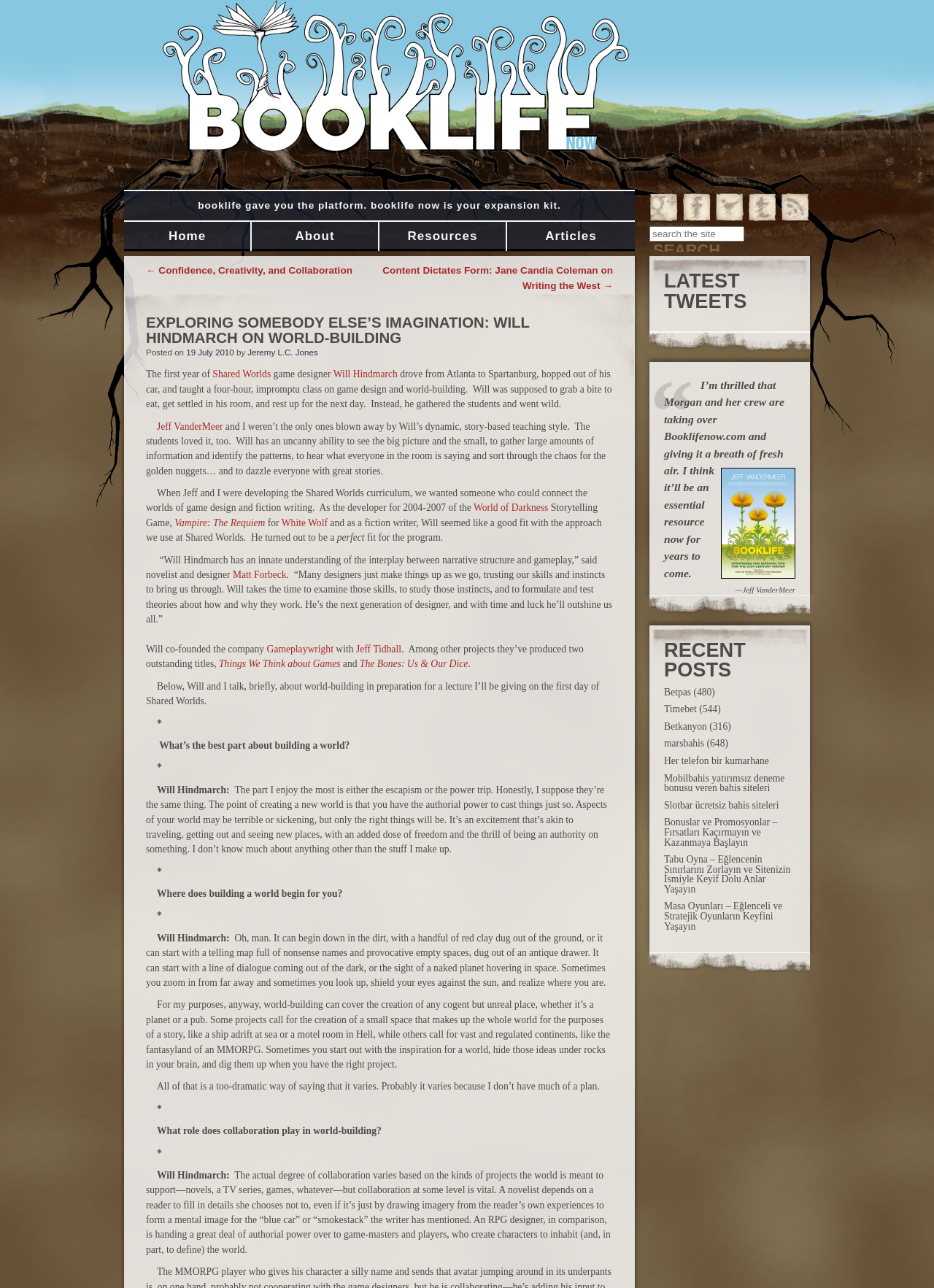Locate the bounding box coordinates of the clickable region to complete the following instruction: "Read the latest tweets."

[0.711, 0.21, 0.852, 0.247]